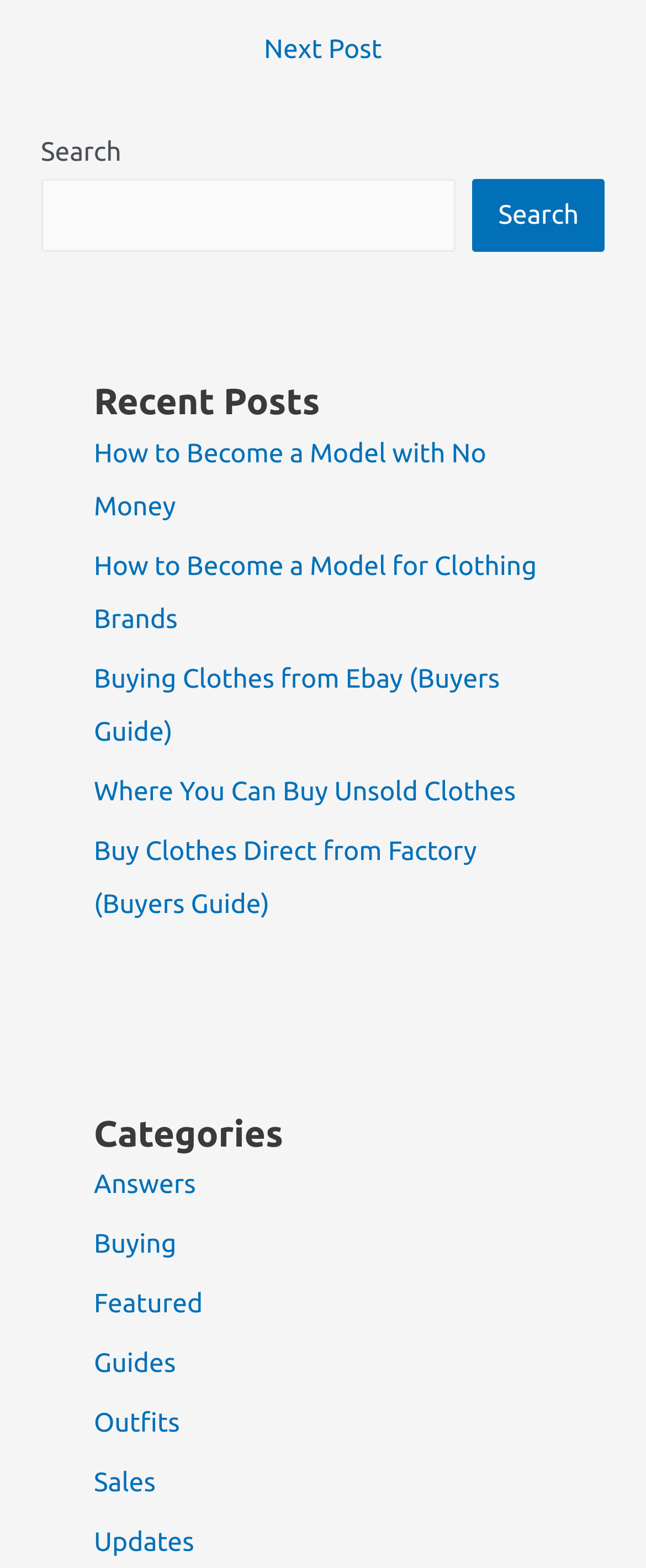Carefully examine the image and provide an in-depth answer to the question: How many categories are listed on this webpage?

The webpage has a section labeled 'Categories' which lists several links with labels such as 'Answers', 'Buying', 'Featured', 'Guides', 'Outfits', and 'Sales'. This suggests that there are 6 categories listed on the webpage.